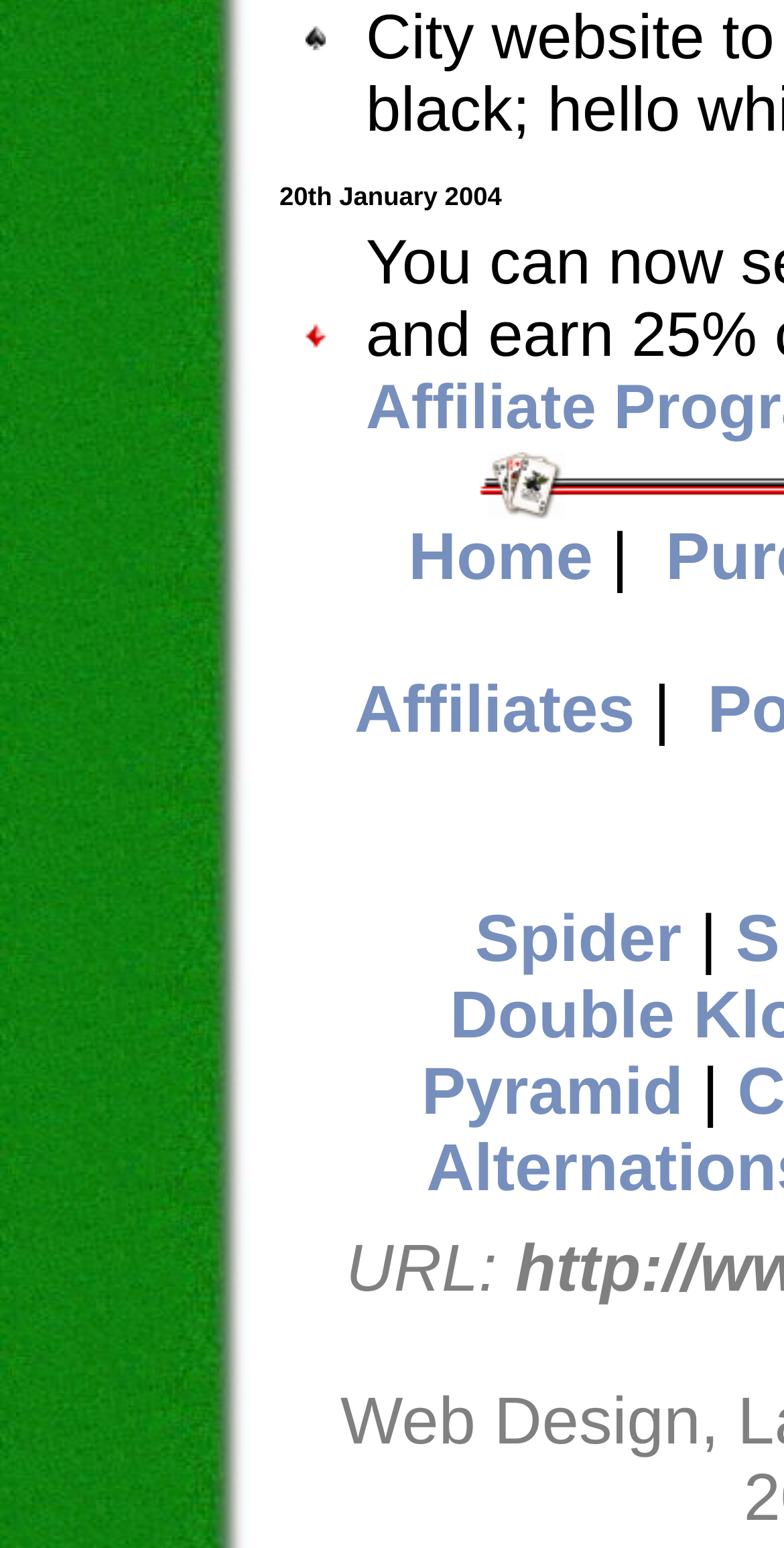Answer the question using only one word or a concise phrase: How many links are there on the webpage?

4